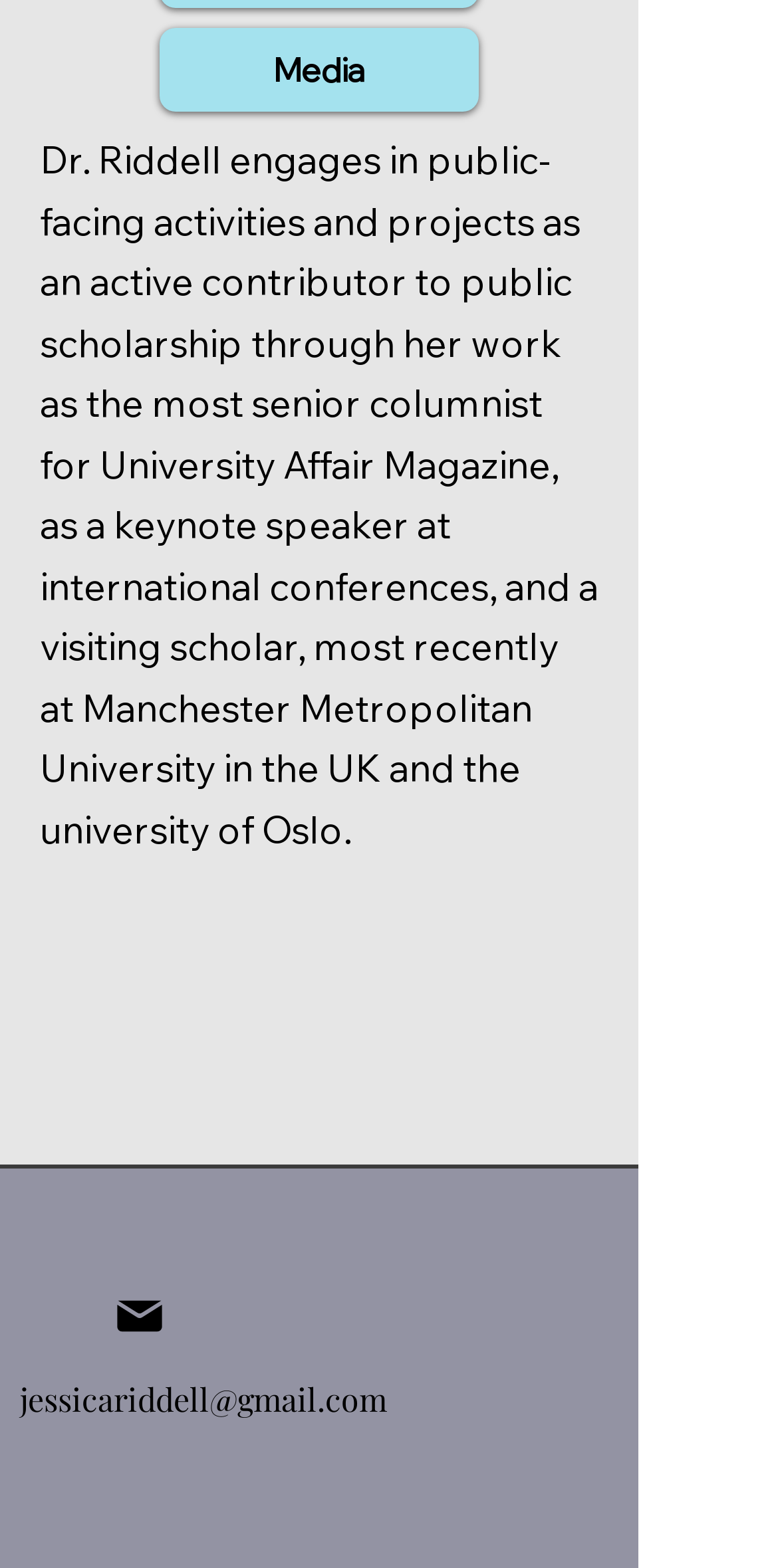Provide a brief response using a word or short phrase to this question:
What is the email address of Dr. Riddell?

jessicariddell@gmail.com